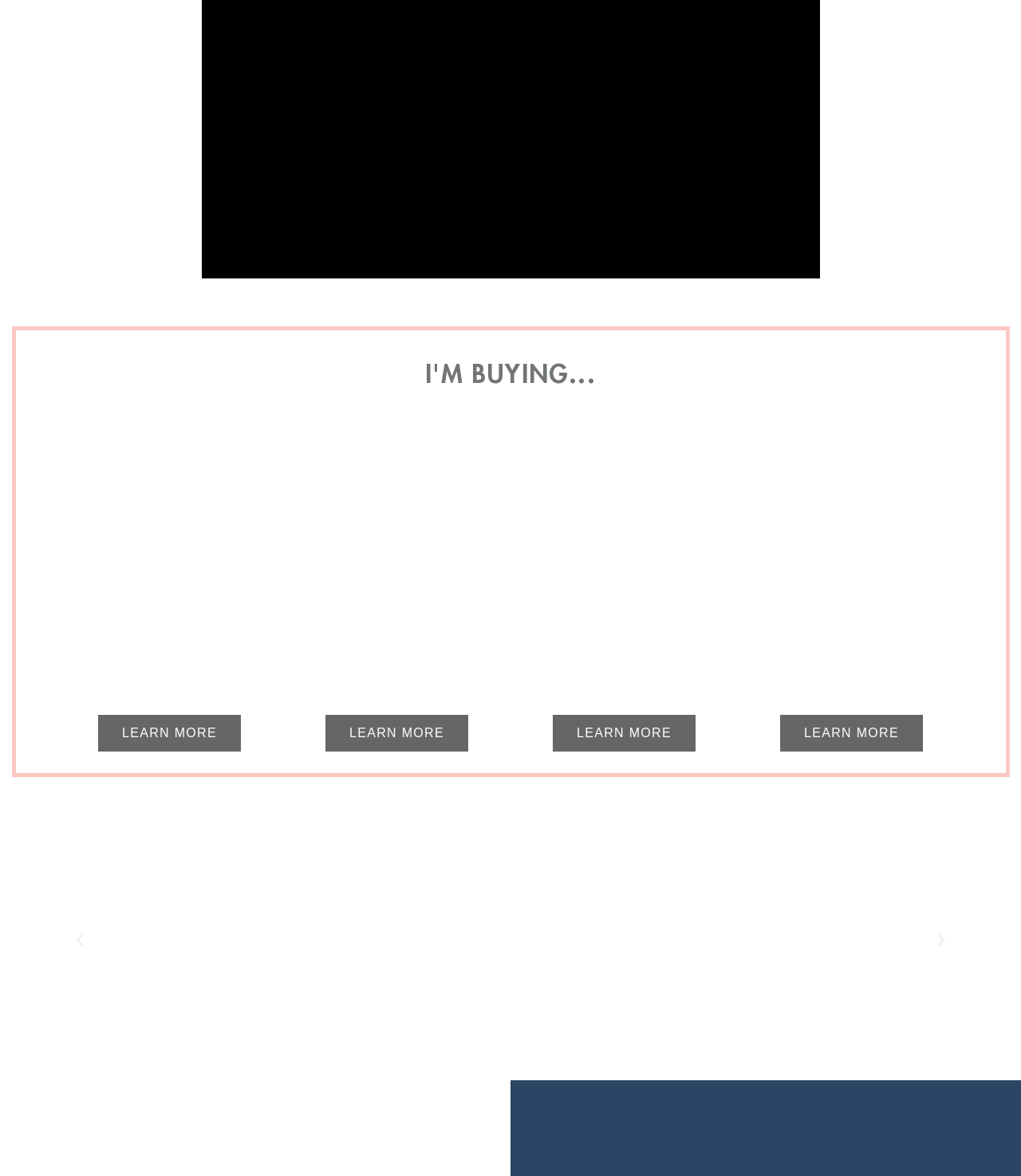What is the main topic of this webpage?
Based on the image, answer the question with as much detail as possible.

Based on the headings and links on the webpage, it appears to be focused on home buying, with different categories such as 'My First Home', 'My Next Home', 'My Investment Property', and 'My SMSF Property'.